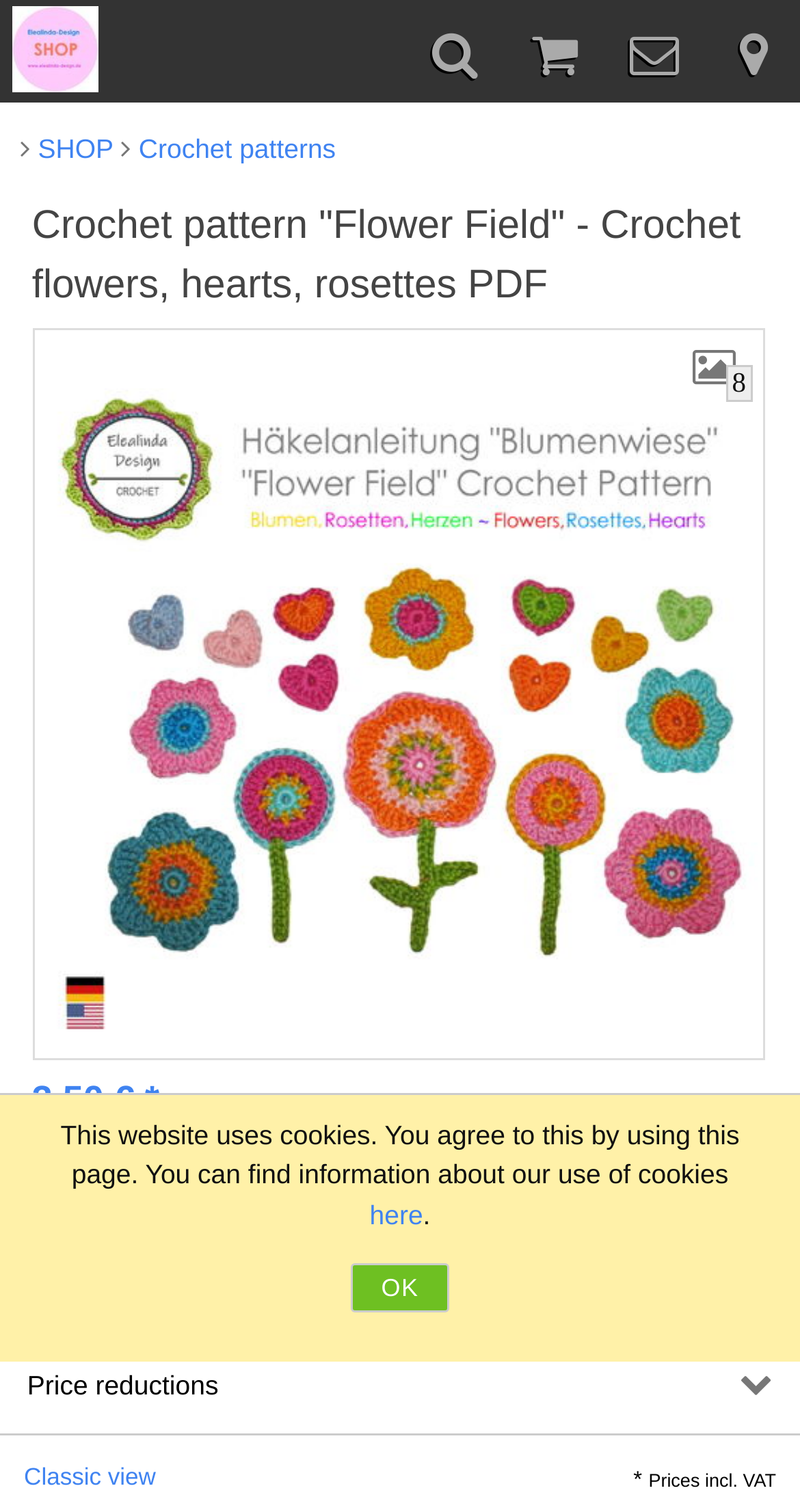Determine the bounding box coordinates of the clickable element necessary to fulfill the instruction: "Click the Classic view link". Provide the coordinates as four float numbers within the 0 to 1 range, i.e., [left, top, right, bottom].

[0.03, 0.968, 0.195, 0.985]